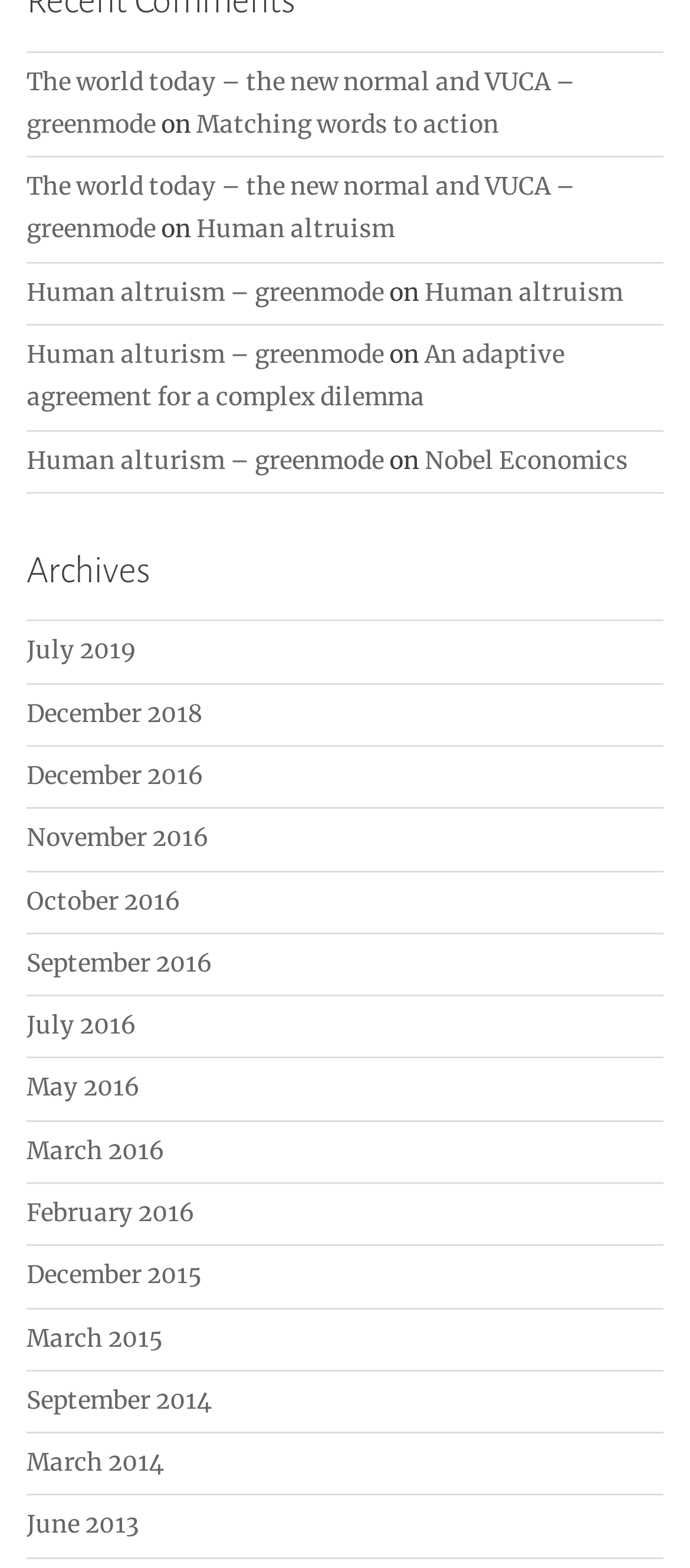What is the oldest archive link? Based on the image, give a response in one word or a short phrase.

June 2013